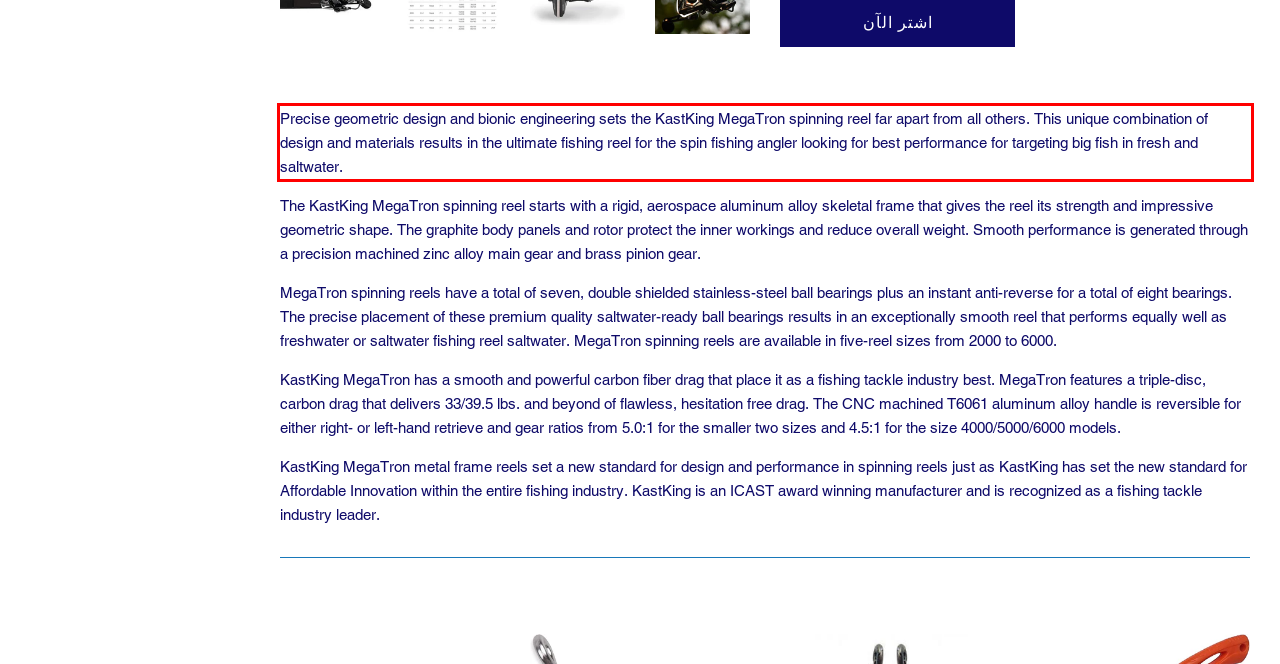Observe the screenshot of the webpage that includes a red rectangle bounding box. Conduct OCR on the content inside this red bounding box and generate the text.

Precise geometric design and bionic engineering sets the KastKing MegaTron spinning reel far apart from all others. This unique combination of design and materials results in the ultimate fishing reel for the spin fishing angler looking for best performance for targeting big fish in fresh and saltwater.